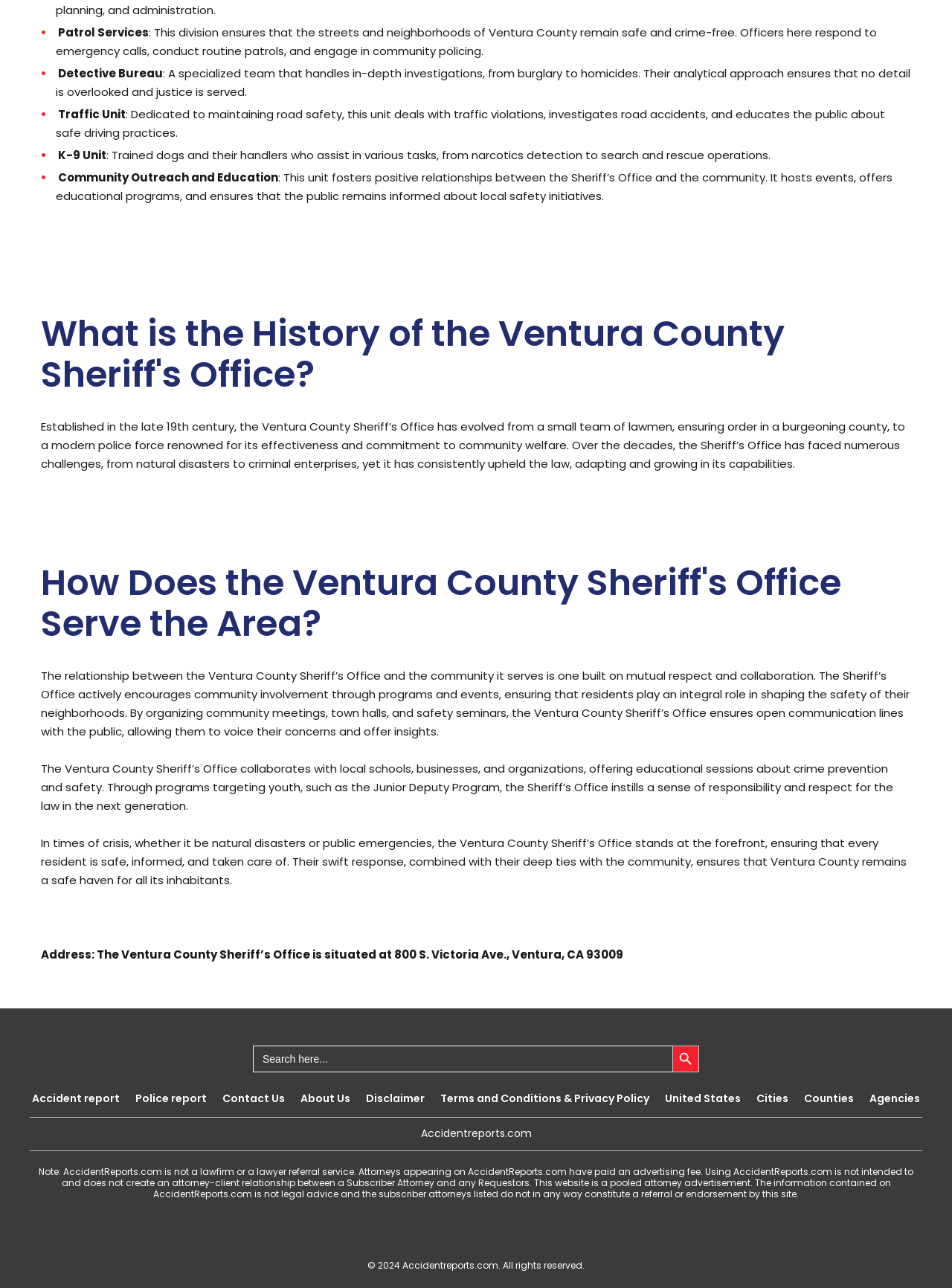What type of investigations does the Detective Bureau handle?
Give a single word or phrase as your answer by examining the image.

In-depth investigations